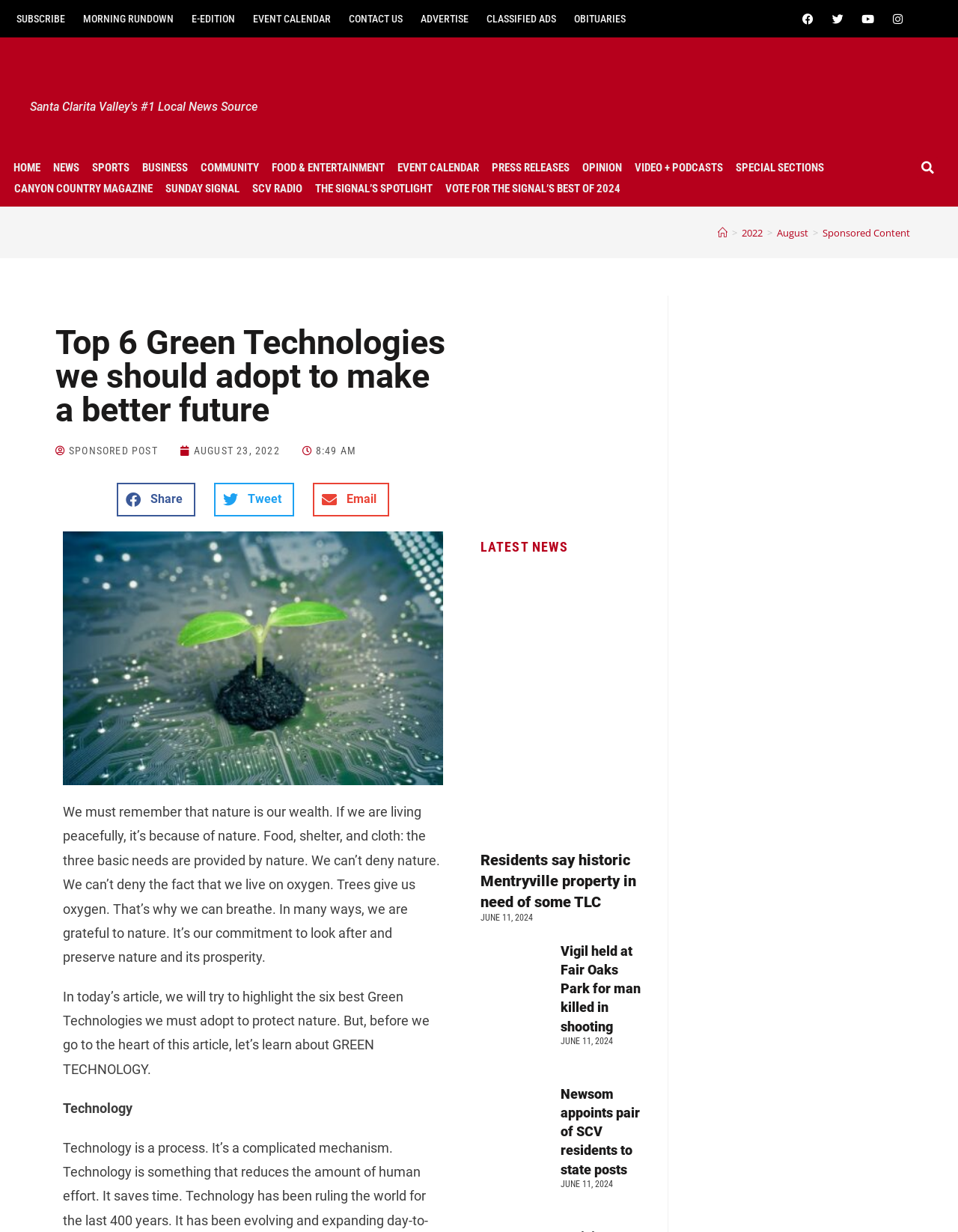Locate the bounding box coordinates of the clickable region necessary to complete the following instruction: "Share on Facebook". Provide the coordinates in the format of four float numbers between 0 and 1, i.e., [left, top, right, bottom].

[0.122, 0.392, 0.204, 0.419]